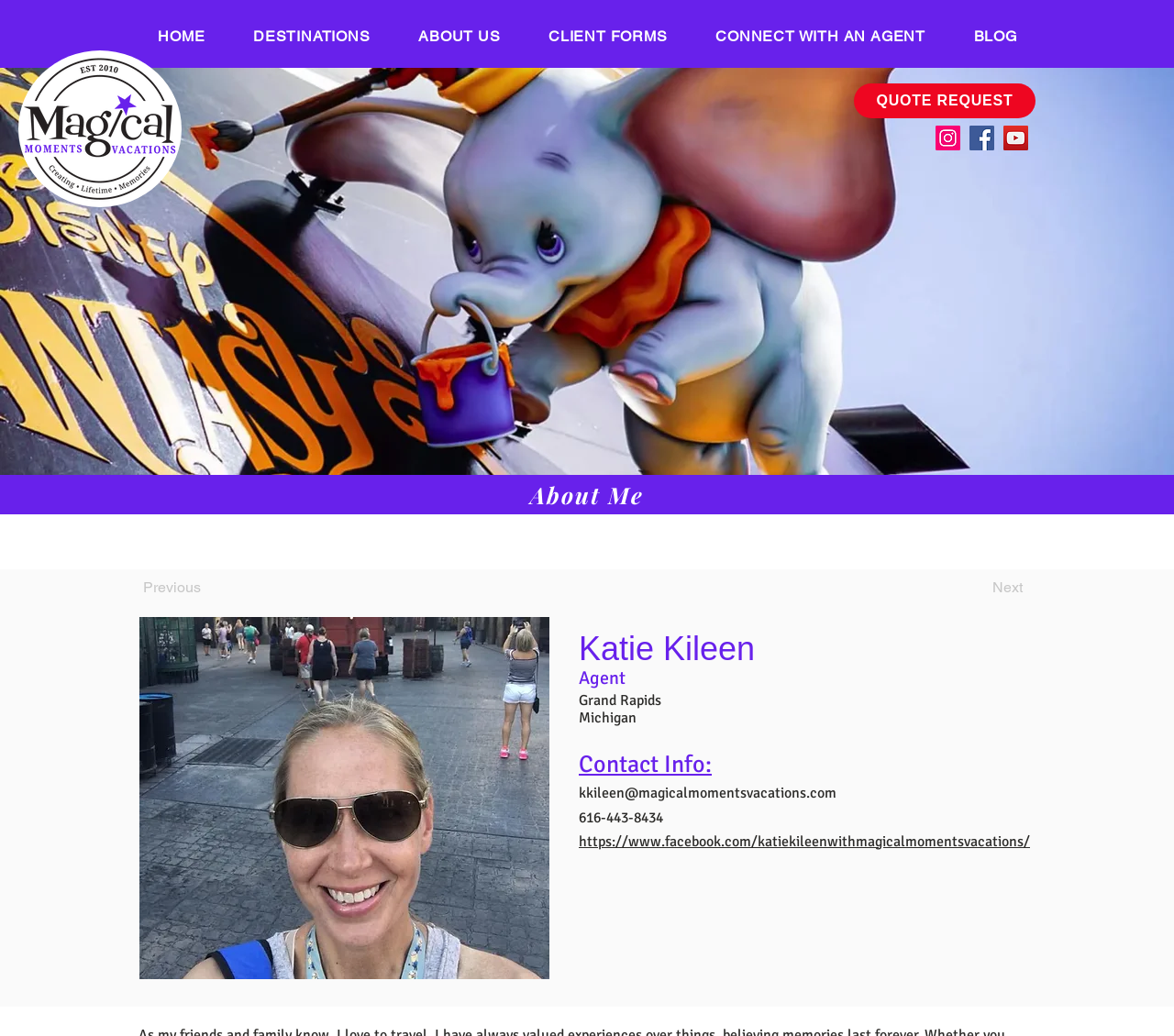Determine the coordinates of the bounding box that should be clicked to complete the instruction: "View the Facebook profile". The coordinates should be represented by four float numbers between 0 and 1: [left, top, right, bottom].

[0.493, 0.803, 0.877, 0.821]